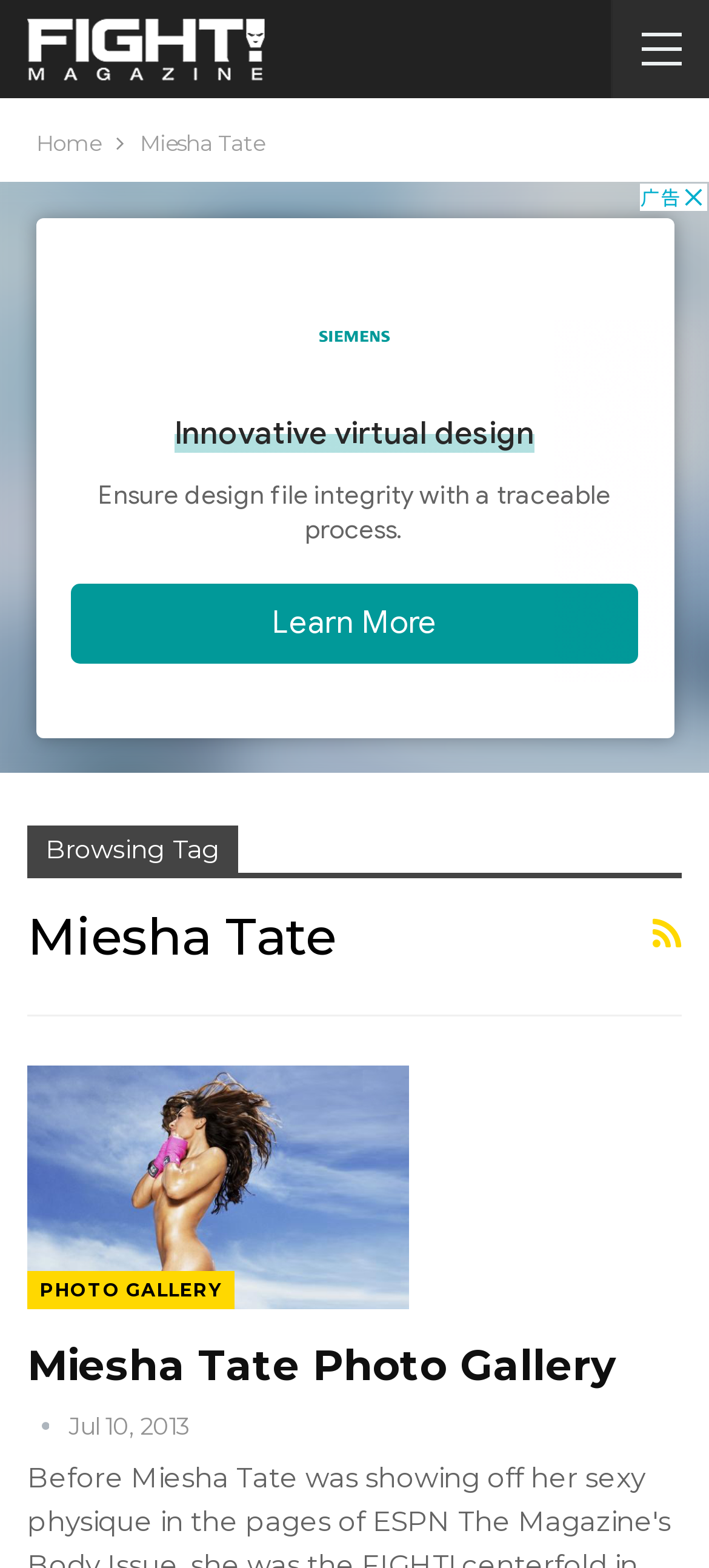What is the name of the person featured on this page?
Could you answer the question in a detailed manner, providing as much information as possible?

By looking at the breadcrumbs navigation, I see the text 'Miesha Tate' which suggests that the page is about this person. Additionally, the heading 'Miesha Tate' and the link 'Miesha Tate Photo Gallery' further confirm this.